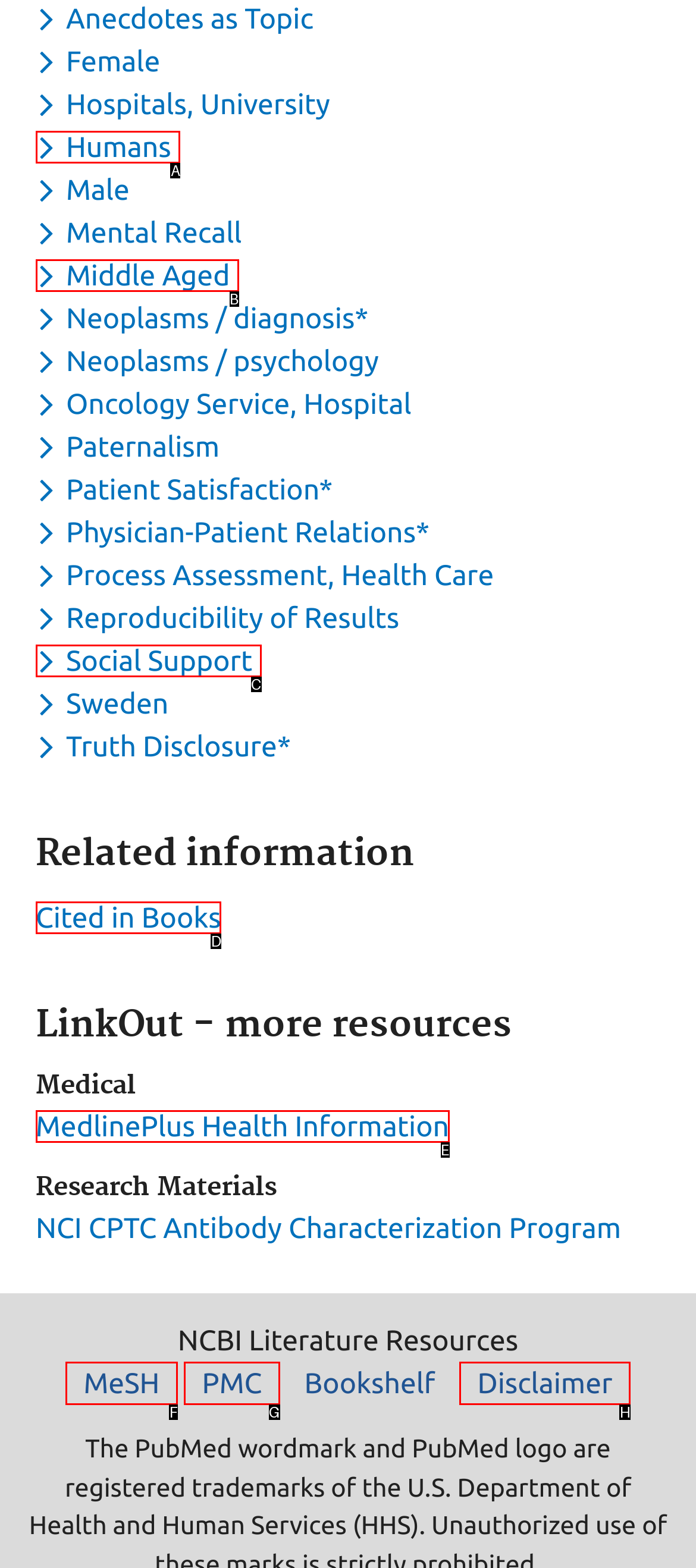Refer to the description: MedlinePlus Health Information and choose the option that best fits. Provide the letter of that option directly from the options.

E